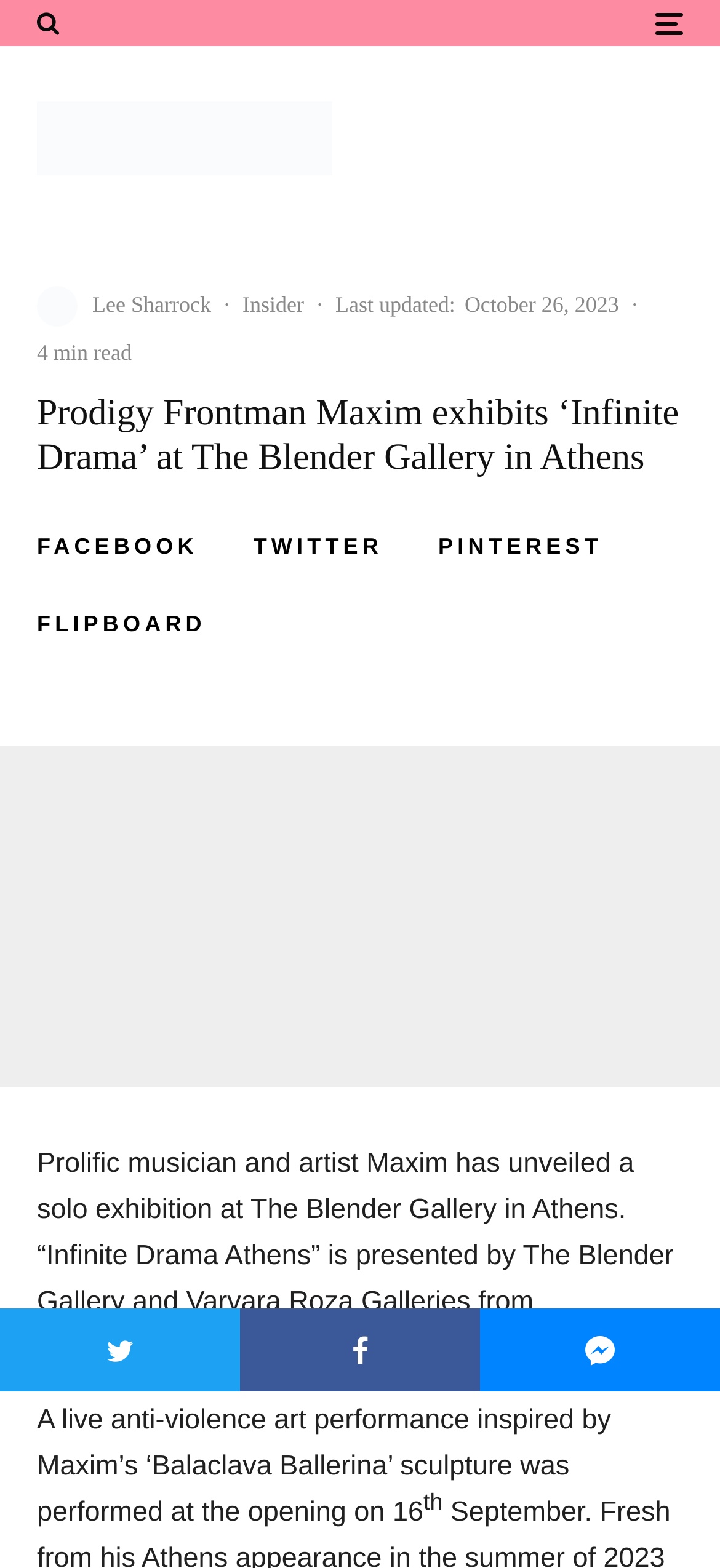Locate the bounding box coordinates of the area to click to fulfill this instruction: "Click the link to share on Facebook". The bounding box should be presented as four float numbers between 0 and 1, in the order [left, top, right, bottom].

[0.051, 0.34, 0.275, 0.357]